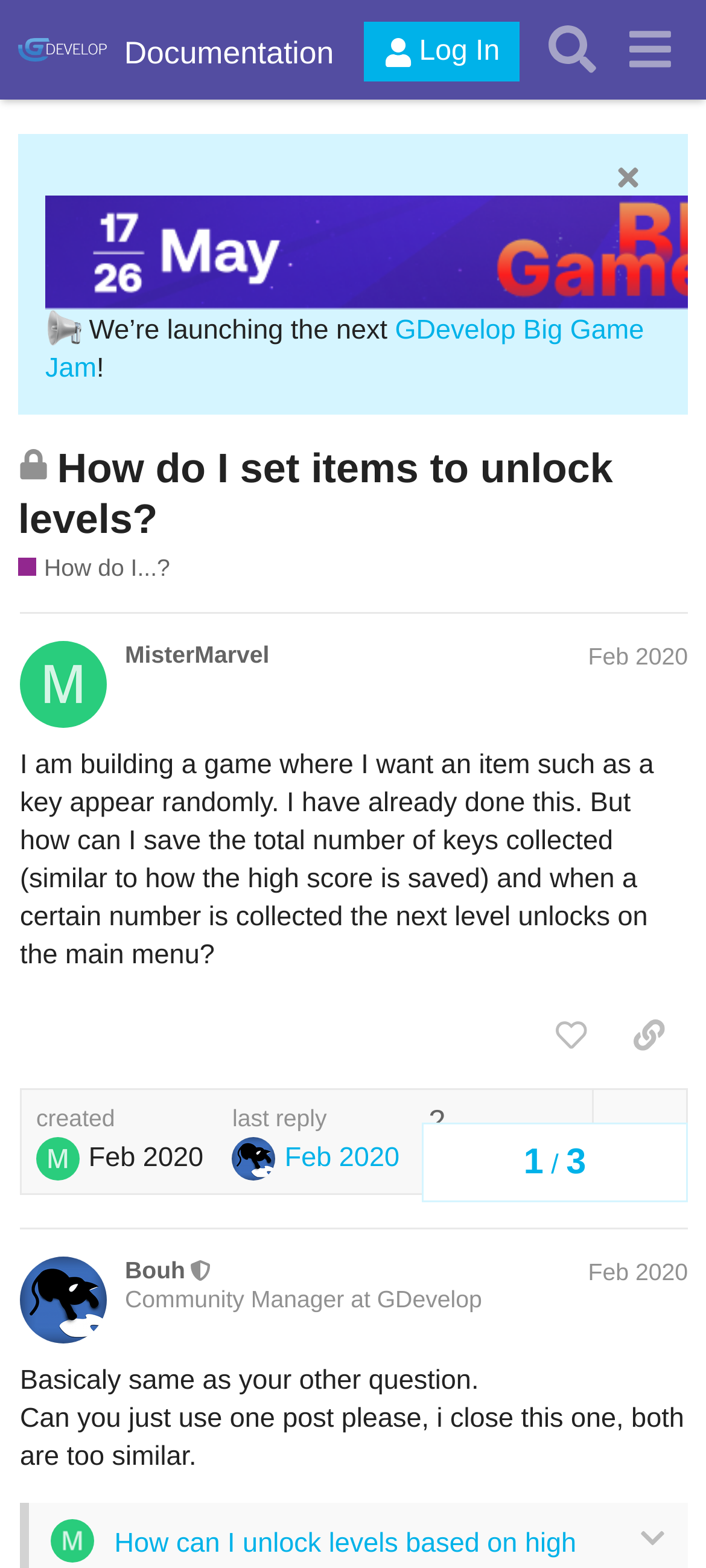Respond to the question below with a single word or phrase:
What is the topic of this discussion?

How do I set items to unlock levels?